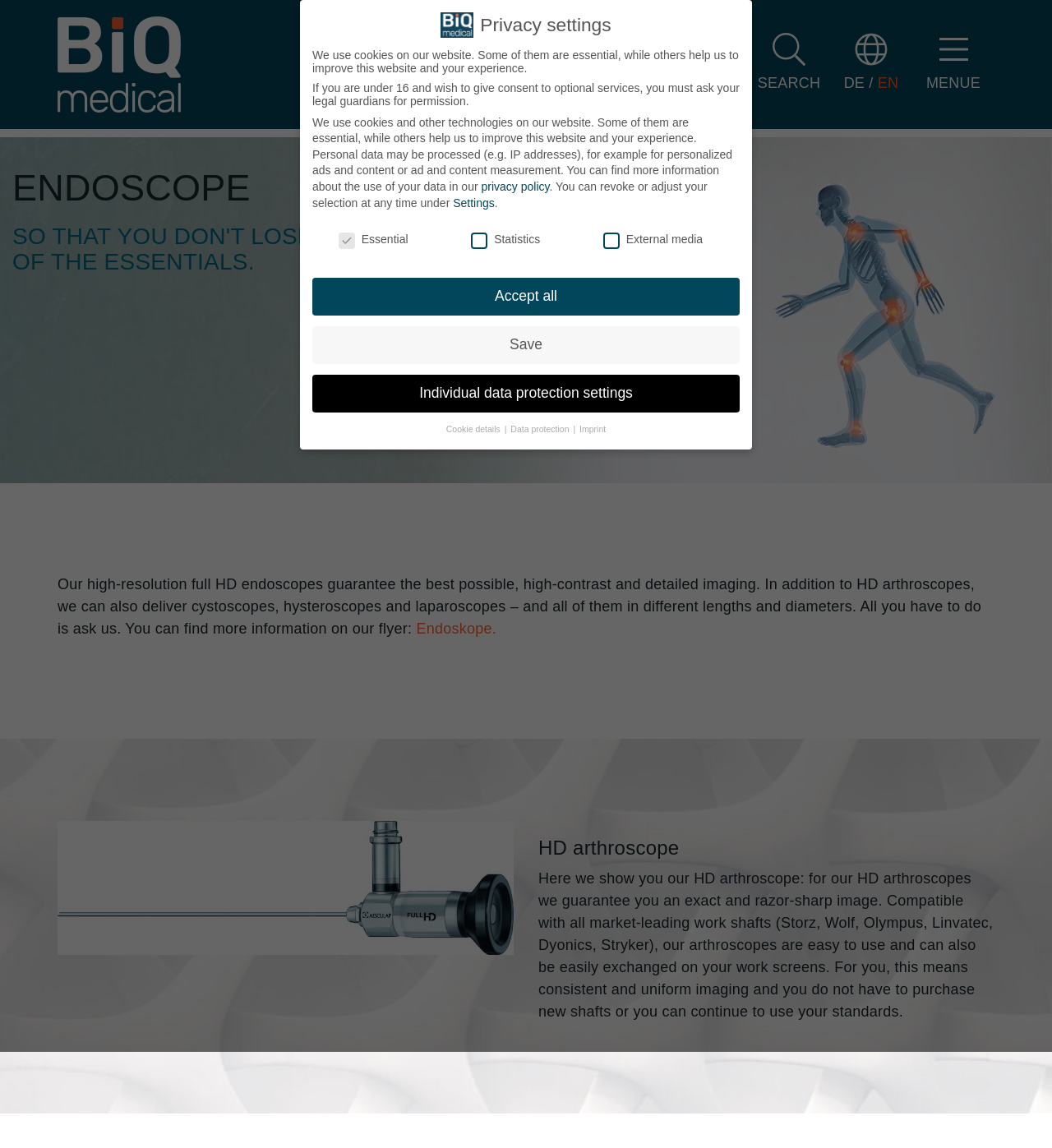What is the company name?
Please respond to the question with as much detail as possible.

The company name is obtained from the logo image at the top left corner of the webpage, which is described as 'BIQ medical Logo'.